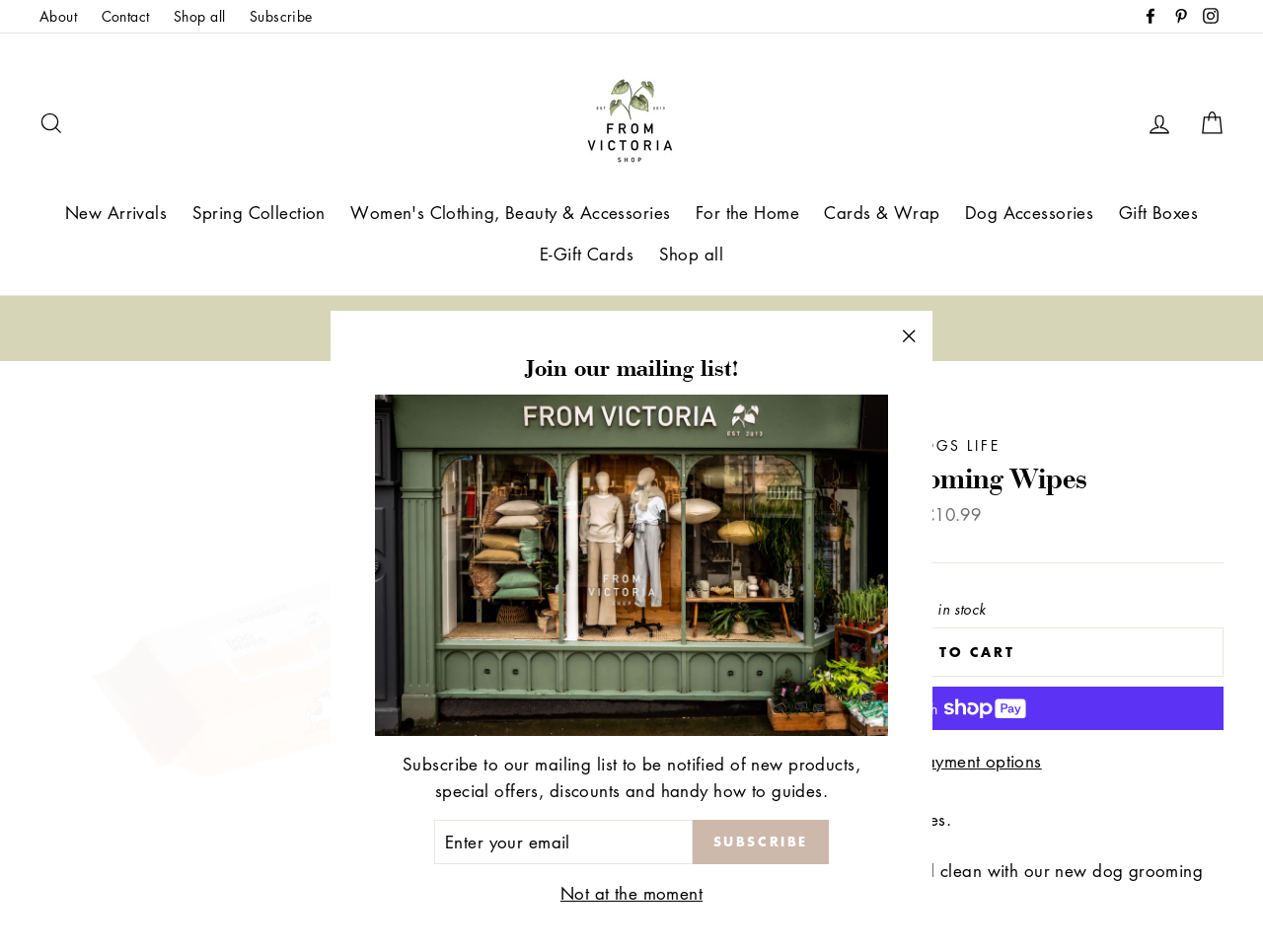Determine the bounding box coordinates for the area that needs to be clicked to fulfill this task: "Enter your message". The coordinates must be given as four float numbers between 0 and 1, i.e., [left, top, right, bottom].

None